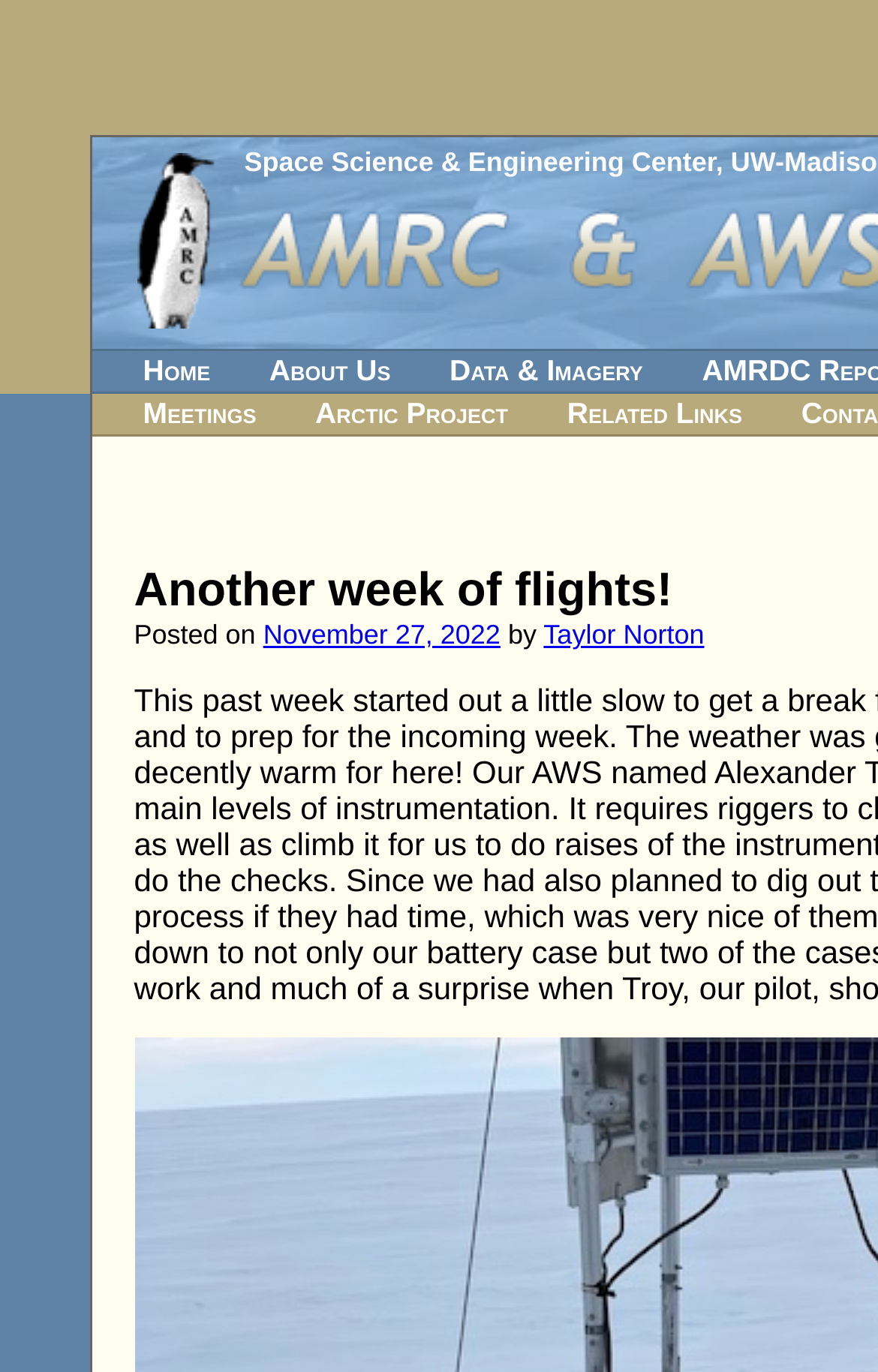Please provide a comprehensive response to the question based on the details in the image: What is the title of the blog post?

I determined the title of the blog post by looking at the link 'Another week of flights!' which has a larger bounding box than the other links on the webpage, indicating that it is a title or heading.